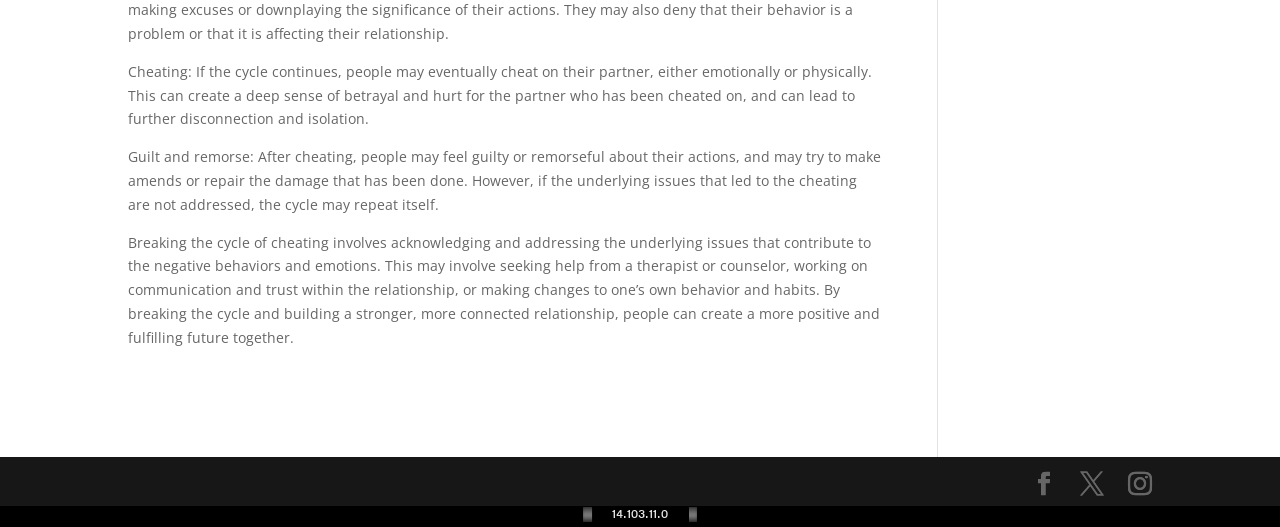What emotions may people feel after cheating?
Could you please answer the question thoroughly and with as much detail as possible?

According to the webpage, after cheating, people may feel guilty or remorseful about their actions, and may try to make amends or repair the damage that has been done.